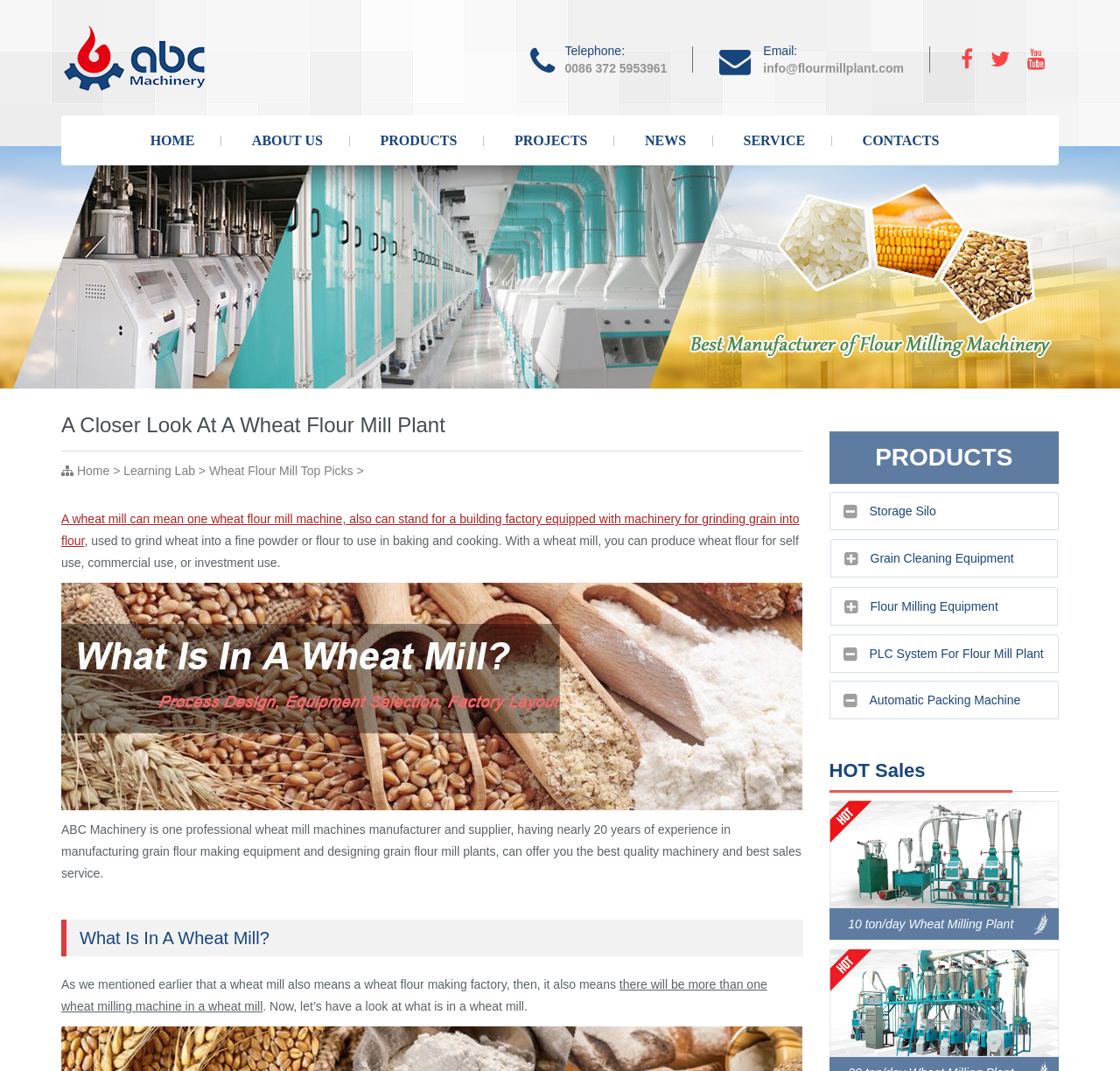Given the element description "10 ton/day Wheat Milling Plant", identify the bounding box of the corresponding UI element.

[0.74, 0.747, 0.945, 0.877]